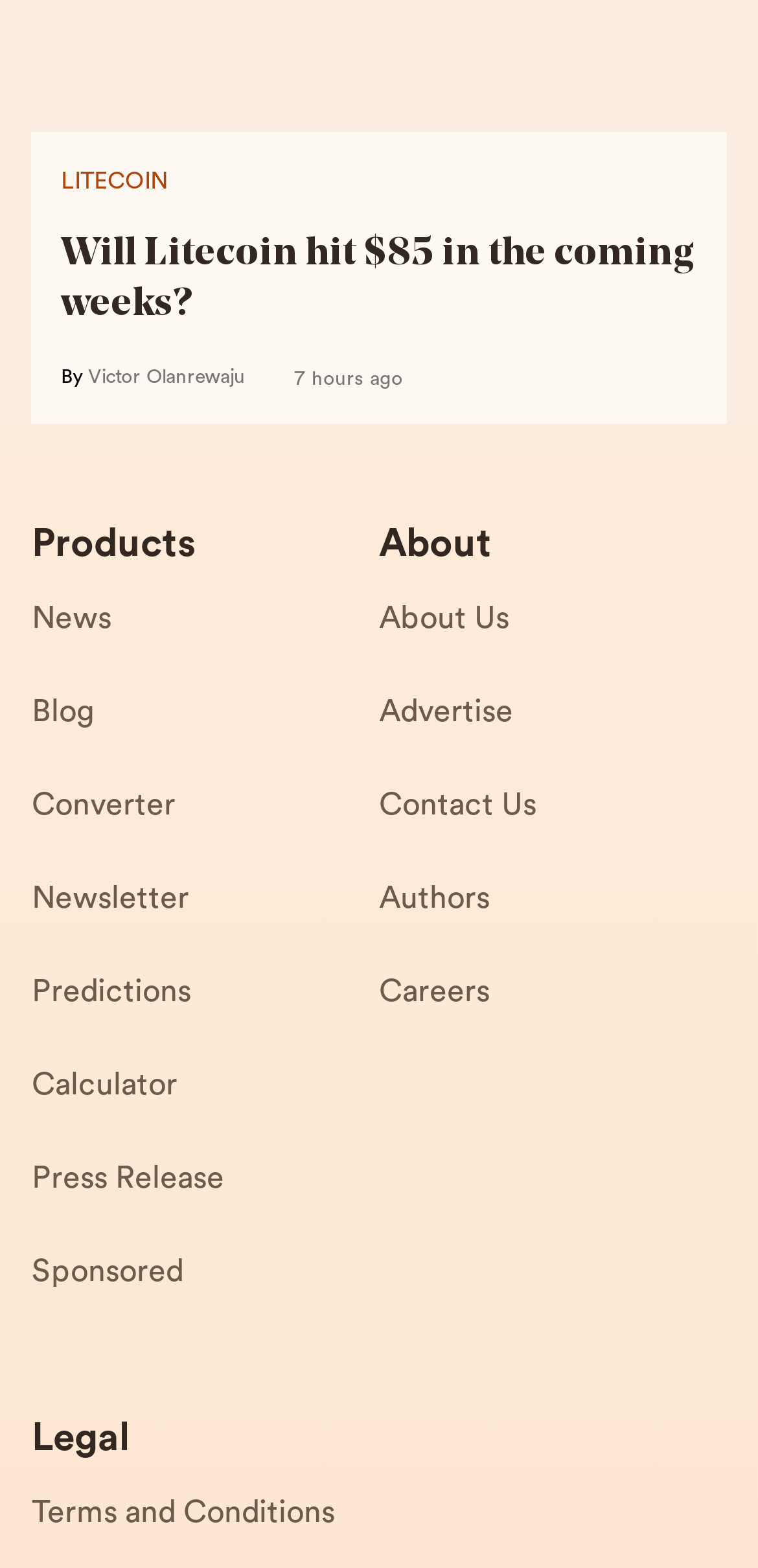What is the time frame when the article was published?
Look at the screenshot and give a one-word or phrase answer.

7 hours ago